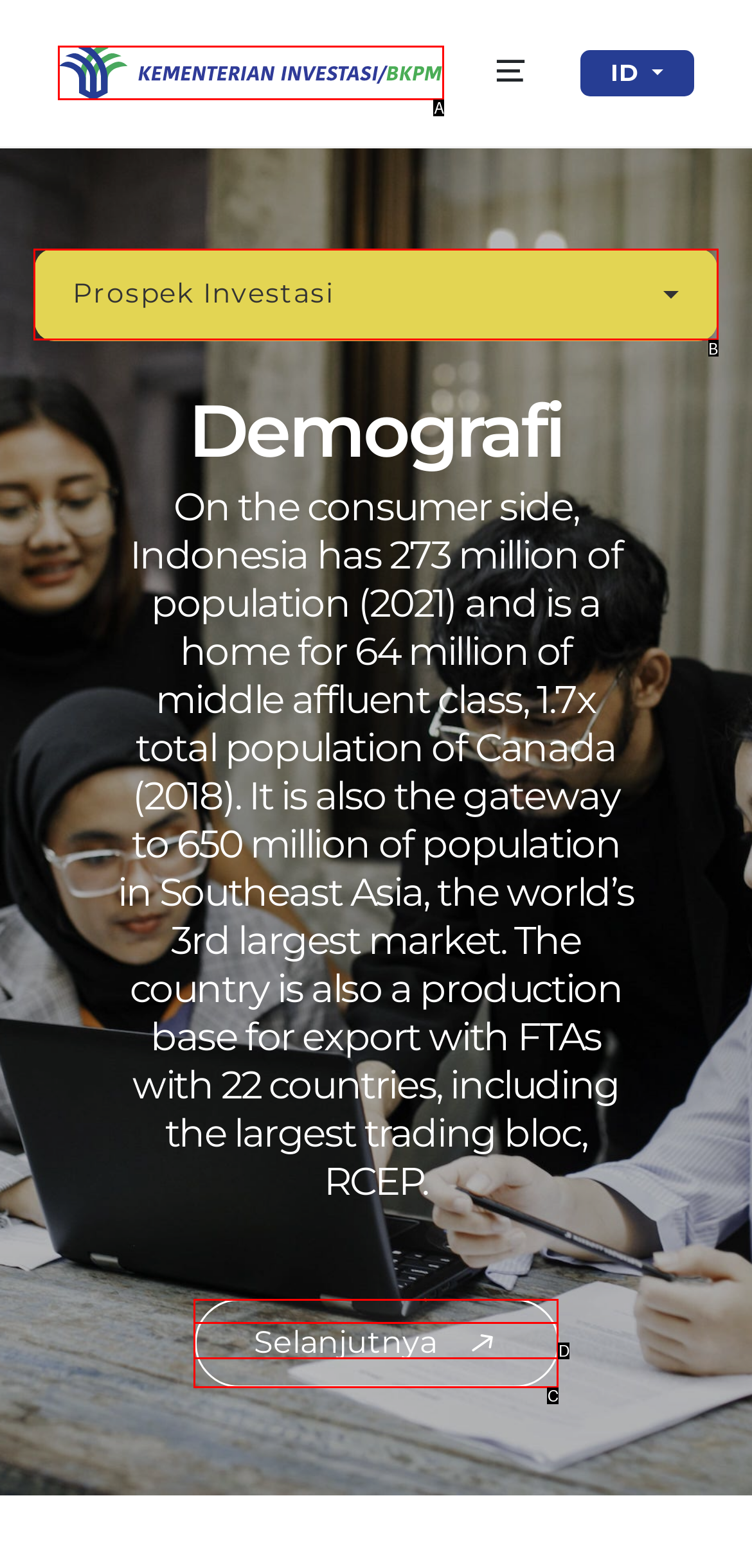Select the option that fits this description: parent_node: ID
Answer with the corresponding letter directly.

A